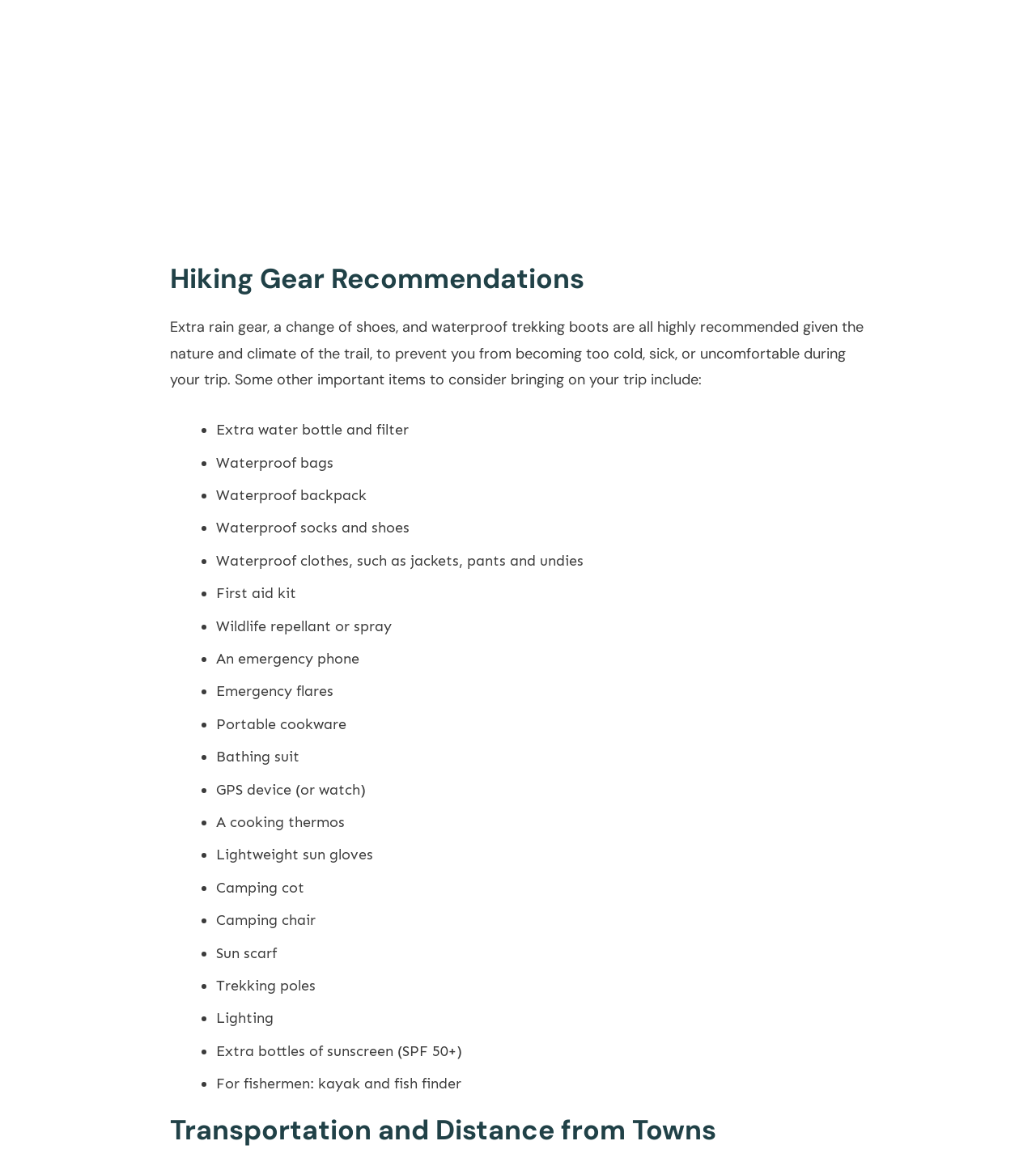Can you determine the bounding box coordinates of the area that needs to be clicked to fulfill the following instruction: "Click on 'jackets'"?

[0.396, 0.476, 0.443, 0.492]